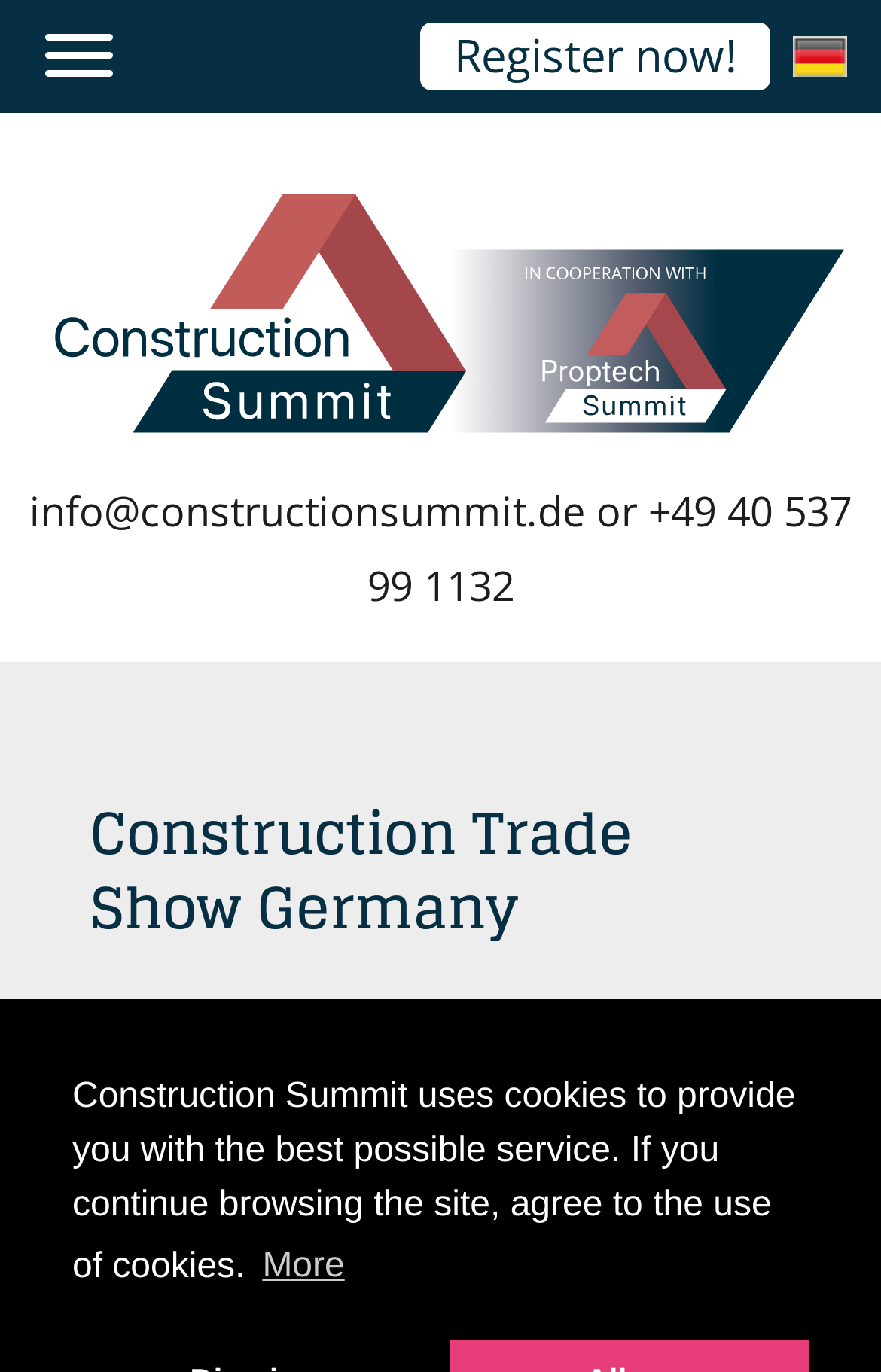Answer with a single word or phrase: 
What is the language of this webpage?

English